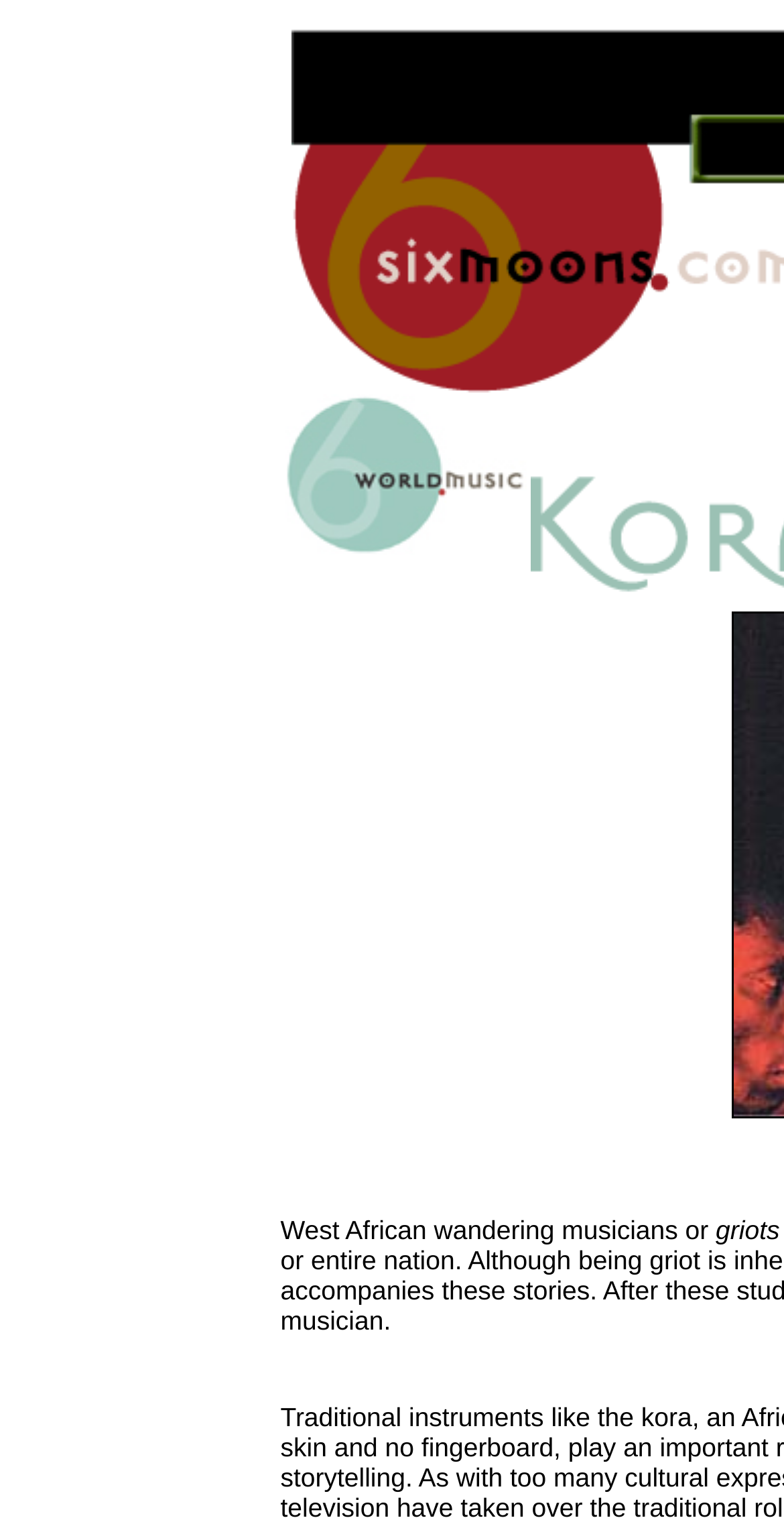Are there any empty table cells on the webpage?
Based on the visual, give a brief answer using one word or a short phrase.

Yes